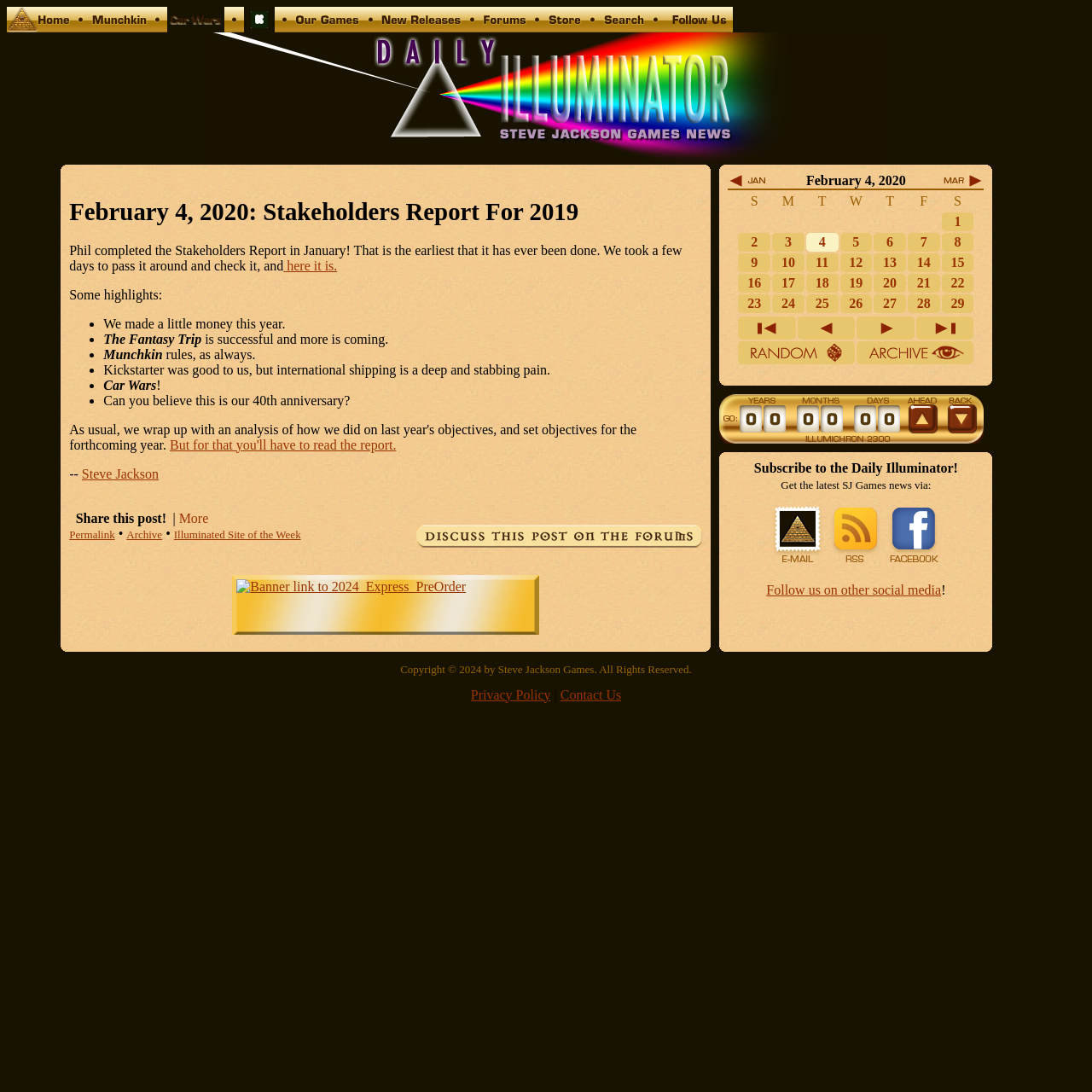Show me the bounding box coordinates of the clickable region to achieve the task as per the instruction: "View January 2020".

[0.667, 0.163, 0.703, 0.175]